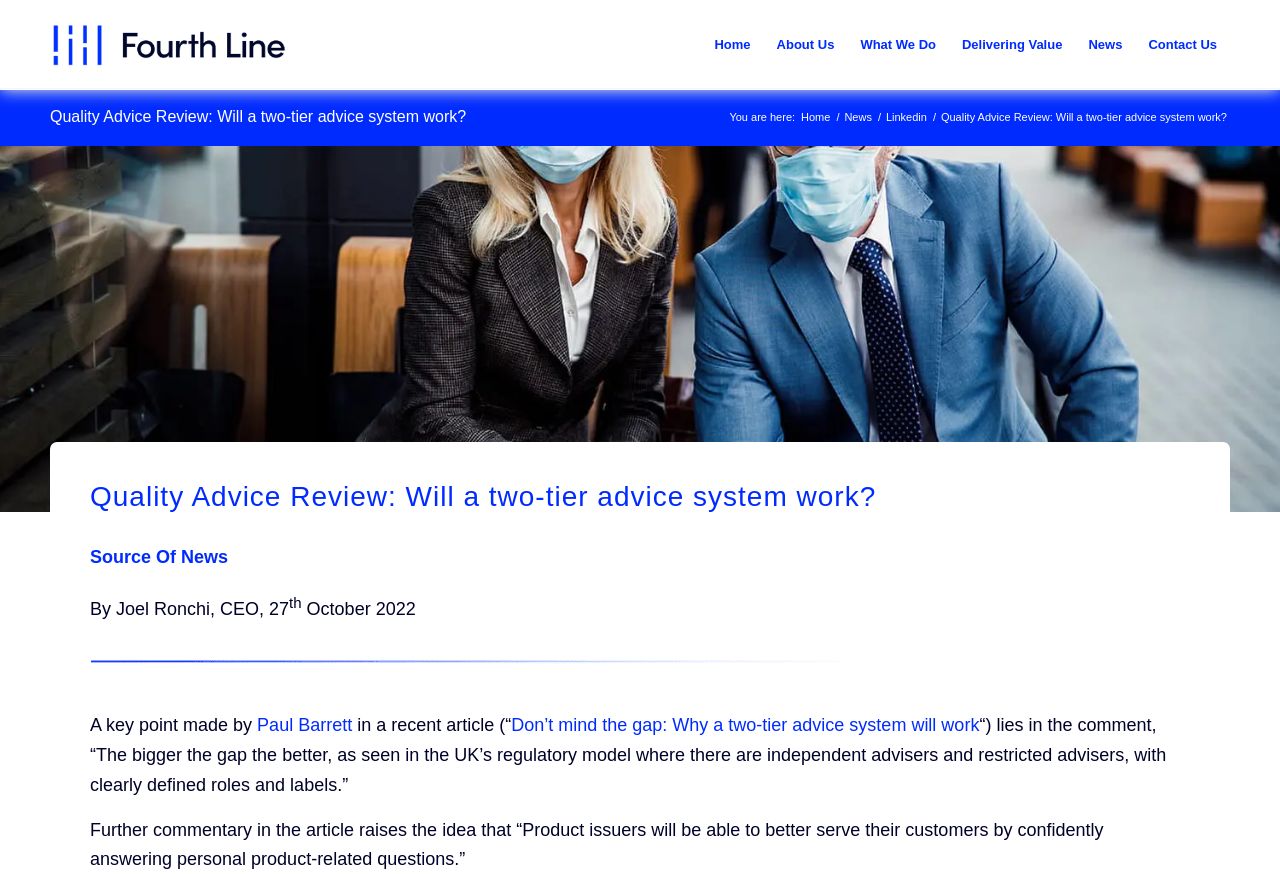Give a detailed overview of the webpage's appearance and contents.

The webpage is about an article titled "Quality Advice Review: Will a two-tier advice system work?" from Fourth Line. At the top left corner, there is a logo of Fourth Line, accompanied by a navigation menu with six items: Home, About Us, What We Do, Delivering Value, News, and Contact Us. 

Below the navigation menu, there is a heading with the same title as the article, followed by a breadcrumb trail indicating the current page location: "You are here: Home / News". 

The main content of the article starts with a large image that spans the entire width of the page. The article title is repeated below the image, followed by the author's information: "Source Of News By Joel Ronchi, CEO, 27th October 2022". 

The article content is divided into several paragraphs, with the first paragraph discussing a key point made by Paul Barrett in a recent article, "Don’t mind the gap: Why a two-tier advice system will work". The article then quotes a comment from the referenced article, followed by further commentary on the idea that product issuers will be able to better serve their customers.